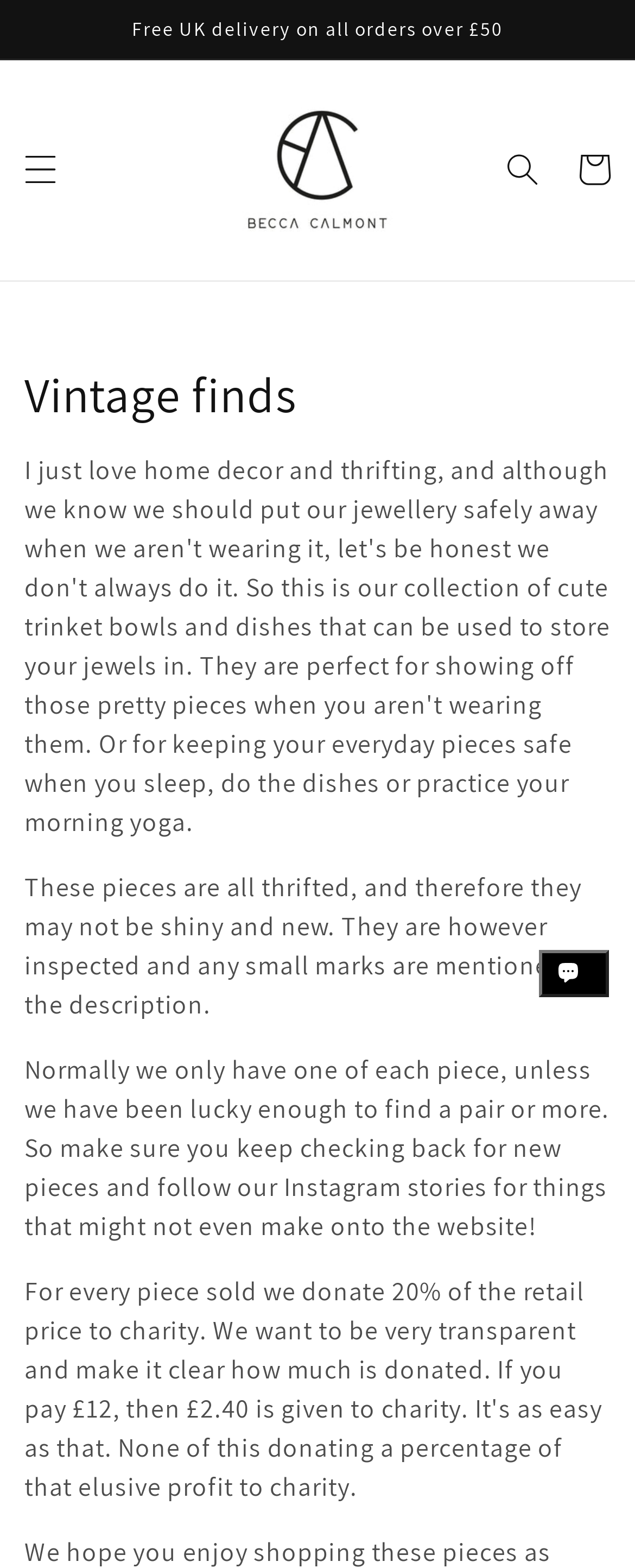What is the purpose of the search button?
Please provide a comprehensive answer based on the visual information in the image.

I inferred this from the presence of a search button element, which is typically used to search for specific items or keywords on a website.